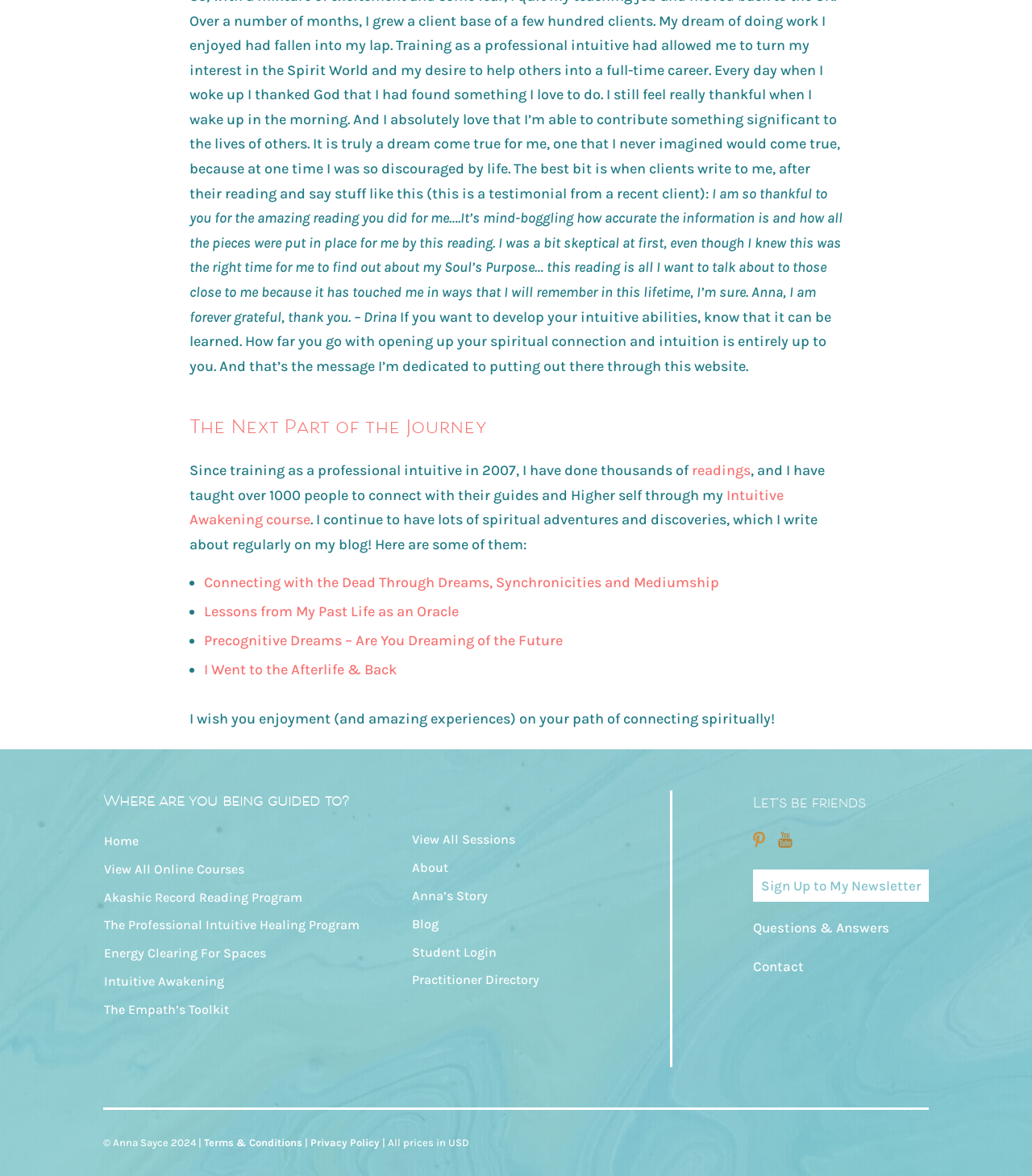What is the topic of the first blog post mentioned?
Please provide a comprehensive and detailed answer to the question.

The first blog post mentioned is 'Connecting with the Dead Through Dreams, Synchronicities and Mediumship', which indicates that the topic is connecting with the dead.